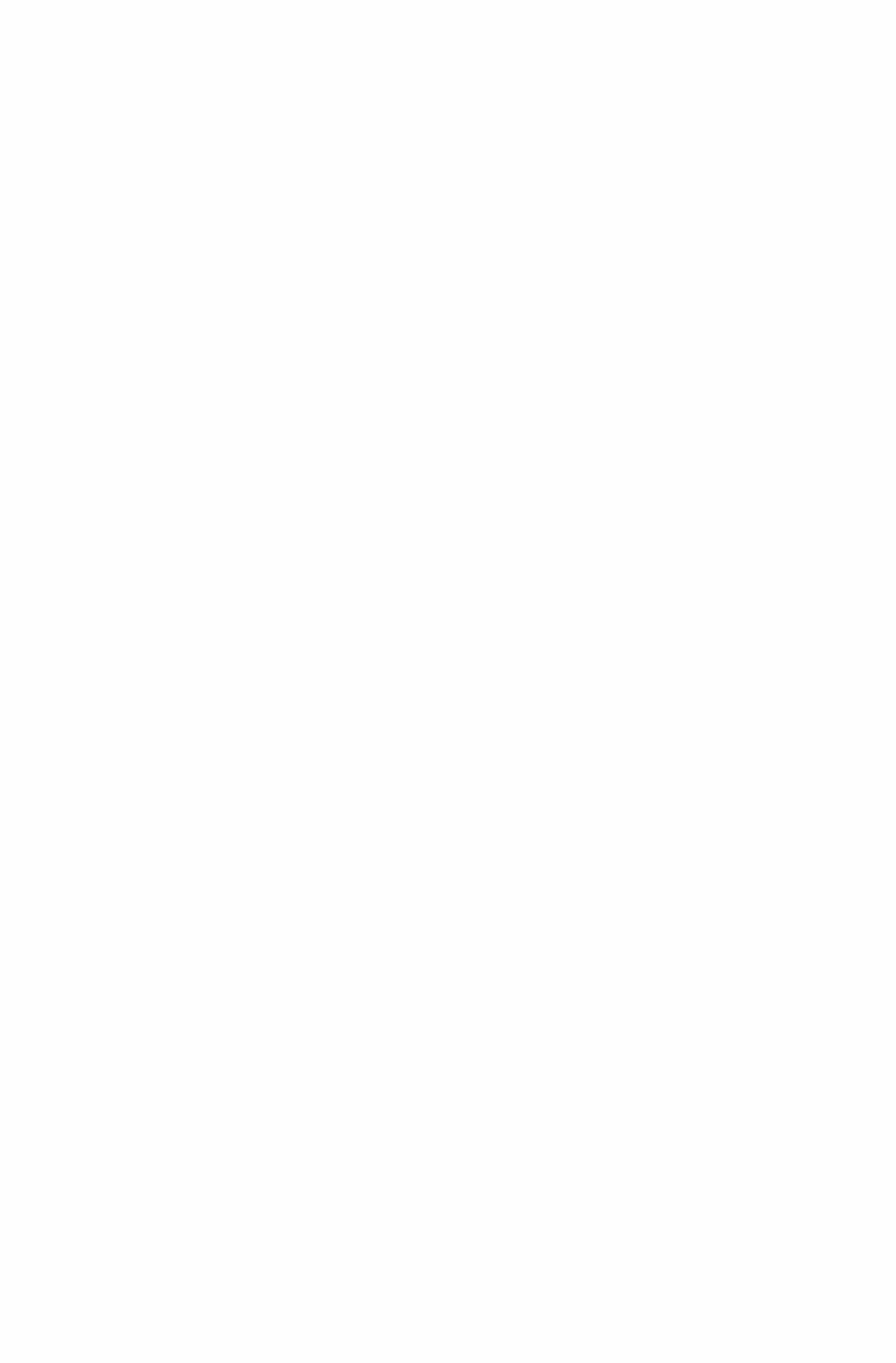What is the headline of the webpage?

Finding Nuclear Hope Beyond New York